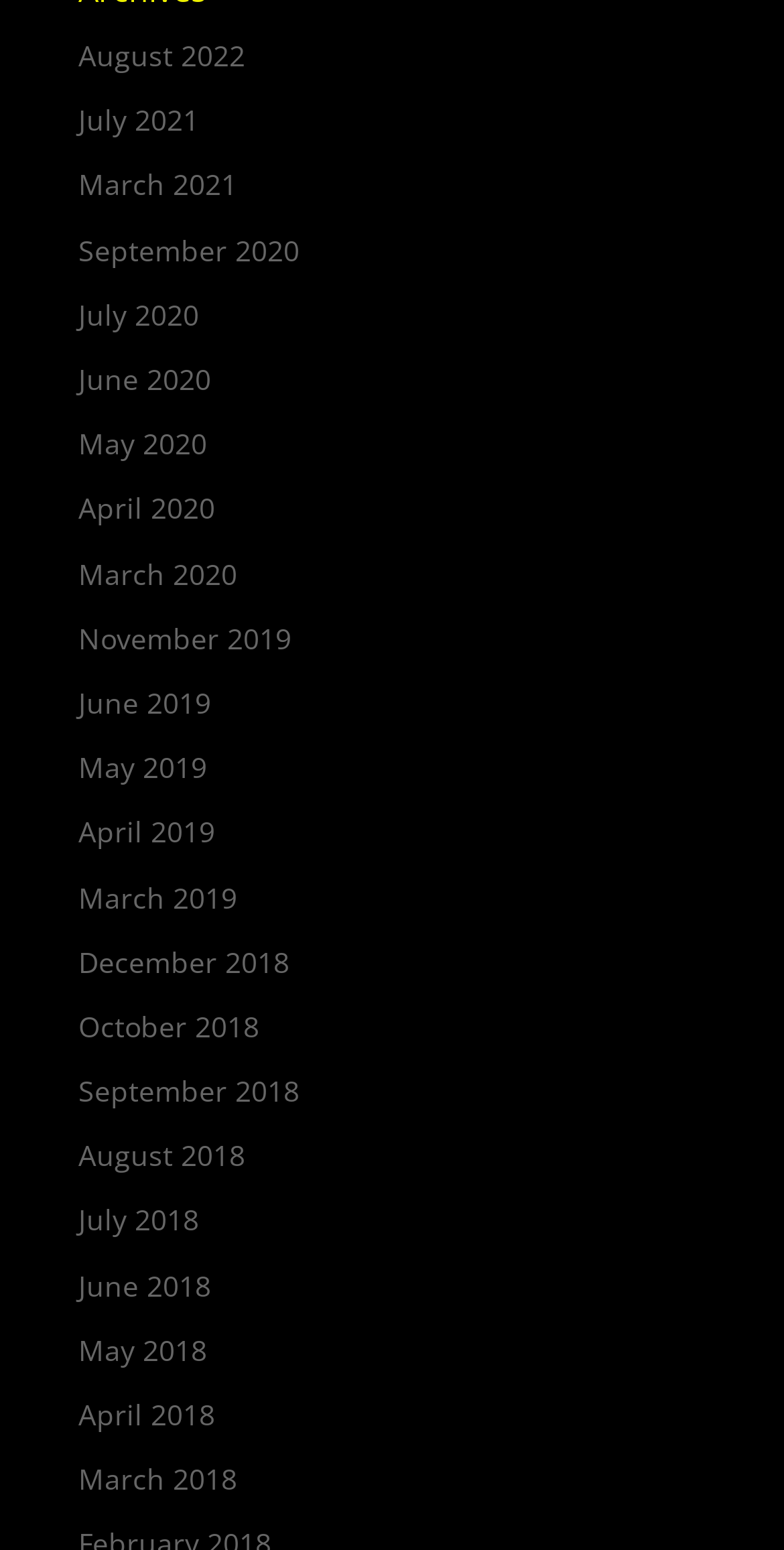Determine the coordinates of the bounding box for the clickable area needed to execute this instruction: "View post on Contingency Planning".

None